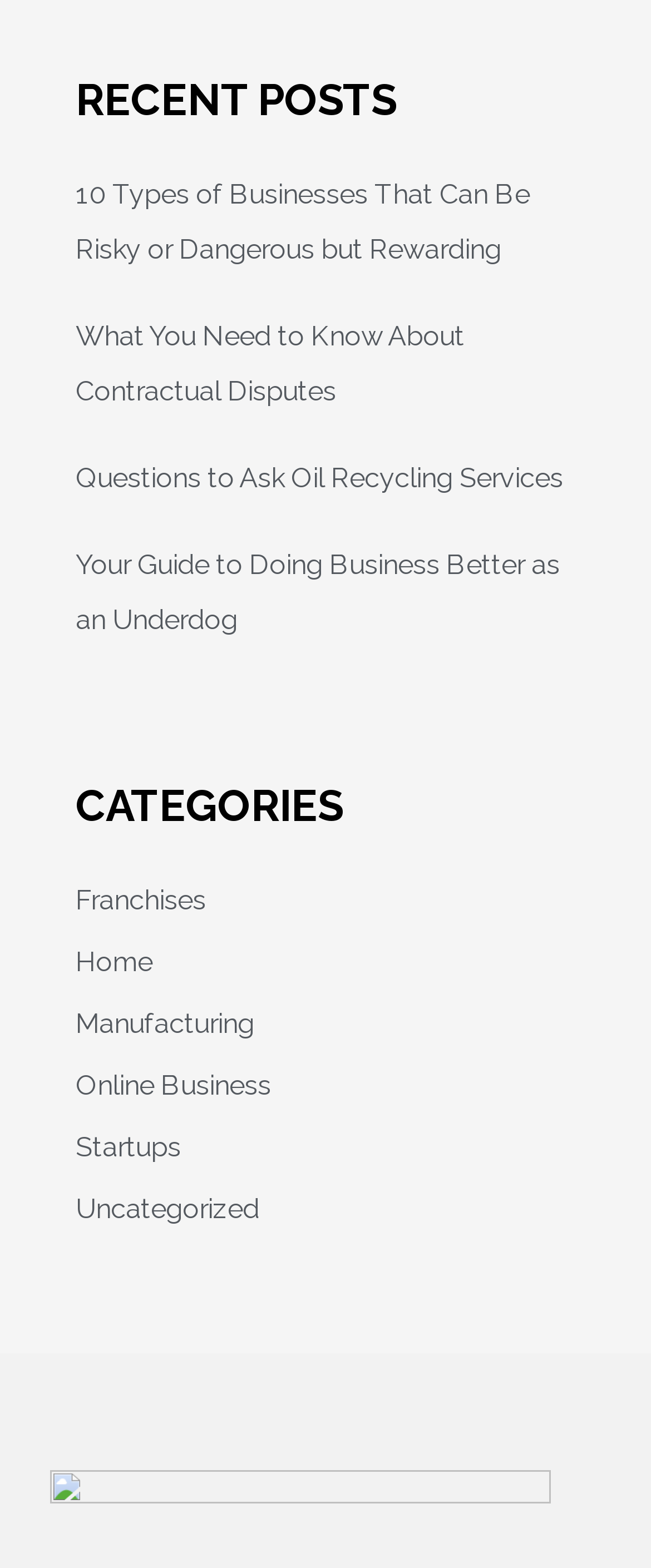Please find the bounding box coordinates of the element that must be clicked to perform the given instruction: "read about contractual disputes". The coordinates should be four float numbers from 0 to 1, i.e., [left, top, right, bottom].

[0.116, 0.204, 0.714, 0.26]